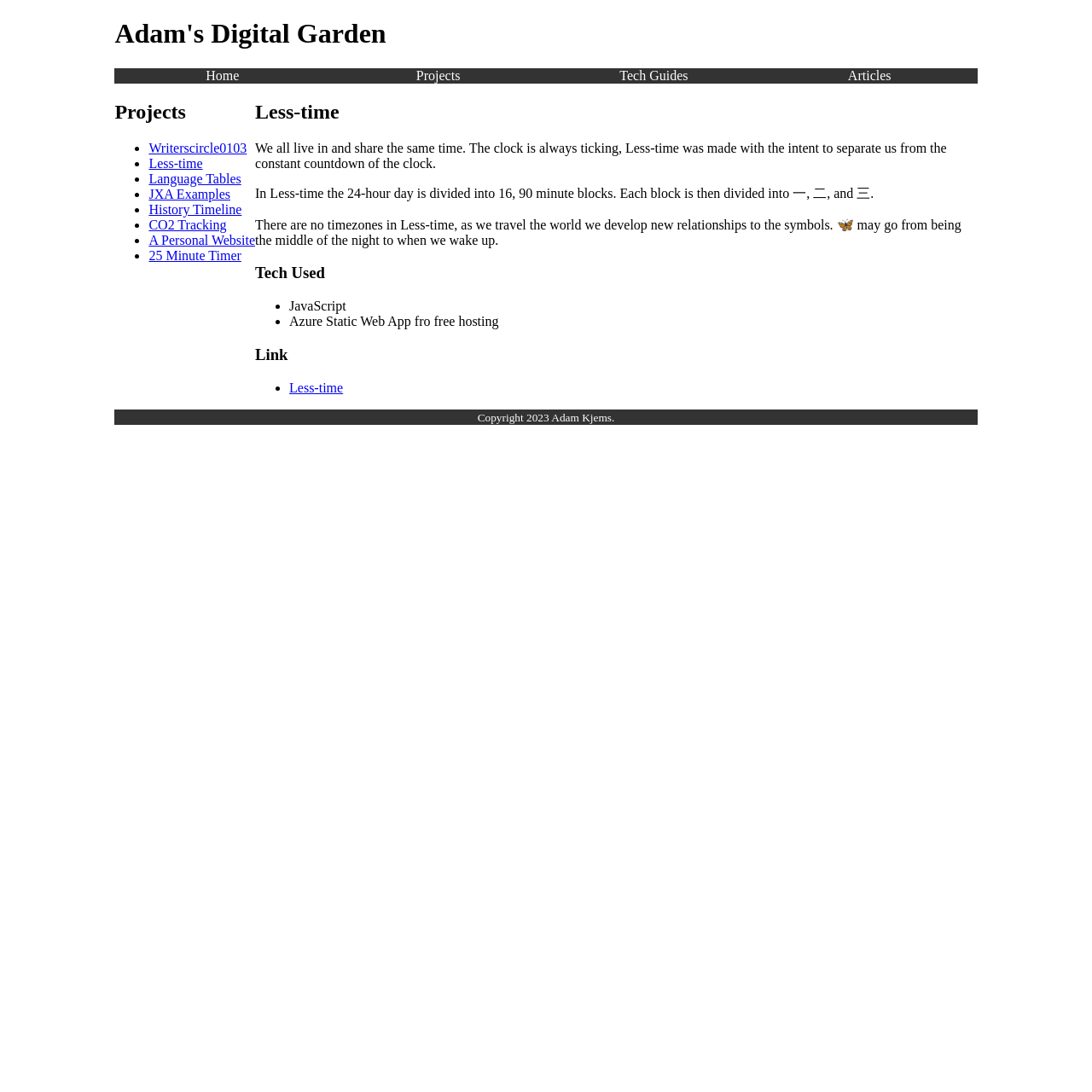What is the name of the digital garden?
Based on the visual content, answer with a single word or a brief phrase.

Adam's Digital Garden